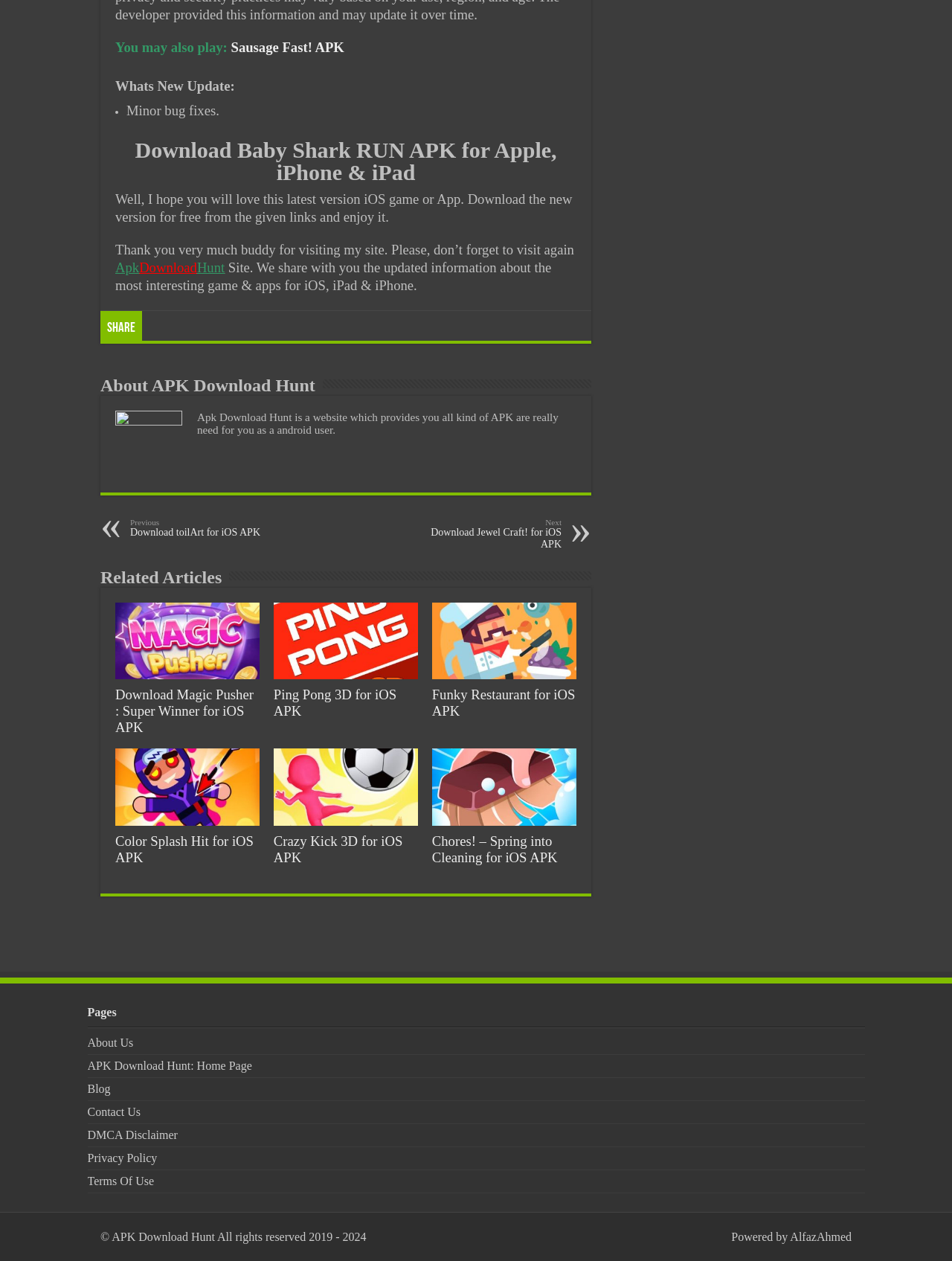What is the copyright information at the bottom of the page?
Answer the question based on the image using a single word or a brief phrase.

APK Download Hunt 2019-2024